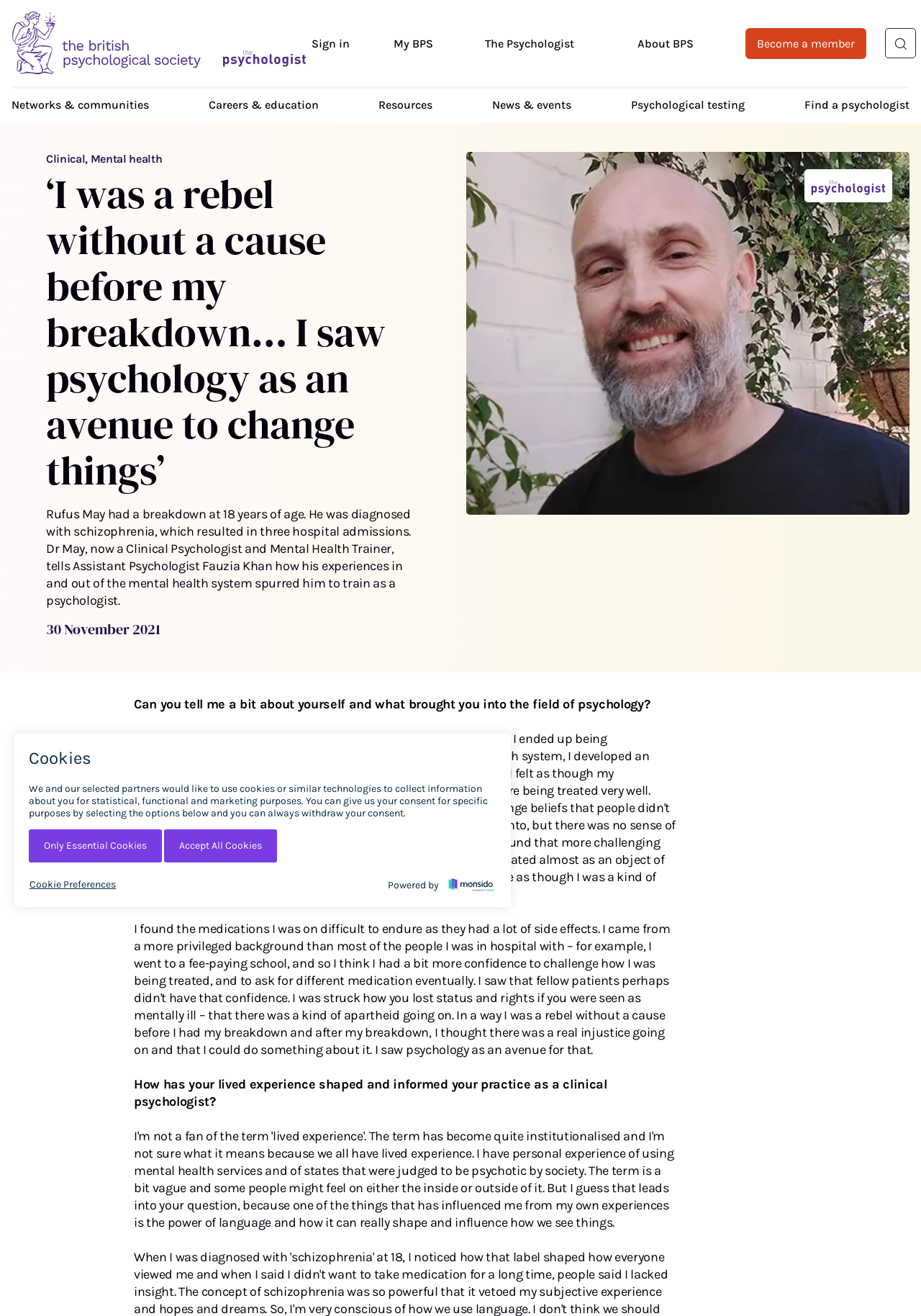Can you extract the primary headline text from the webpage?

‘I was a rebel without a cause before my breakdown… I saw psychology as an avenue to change things’